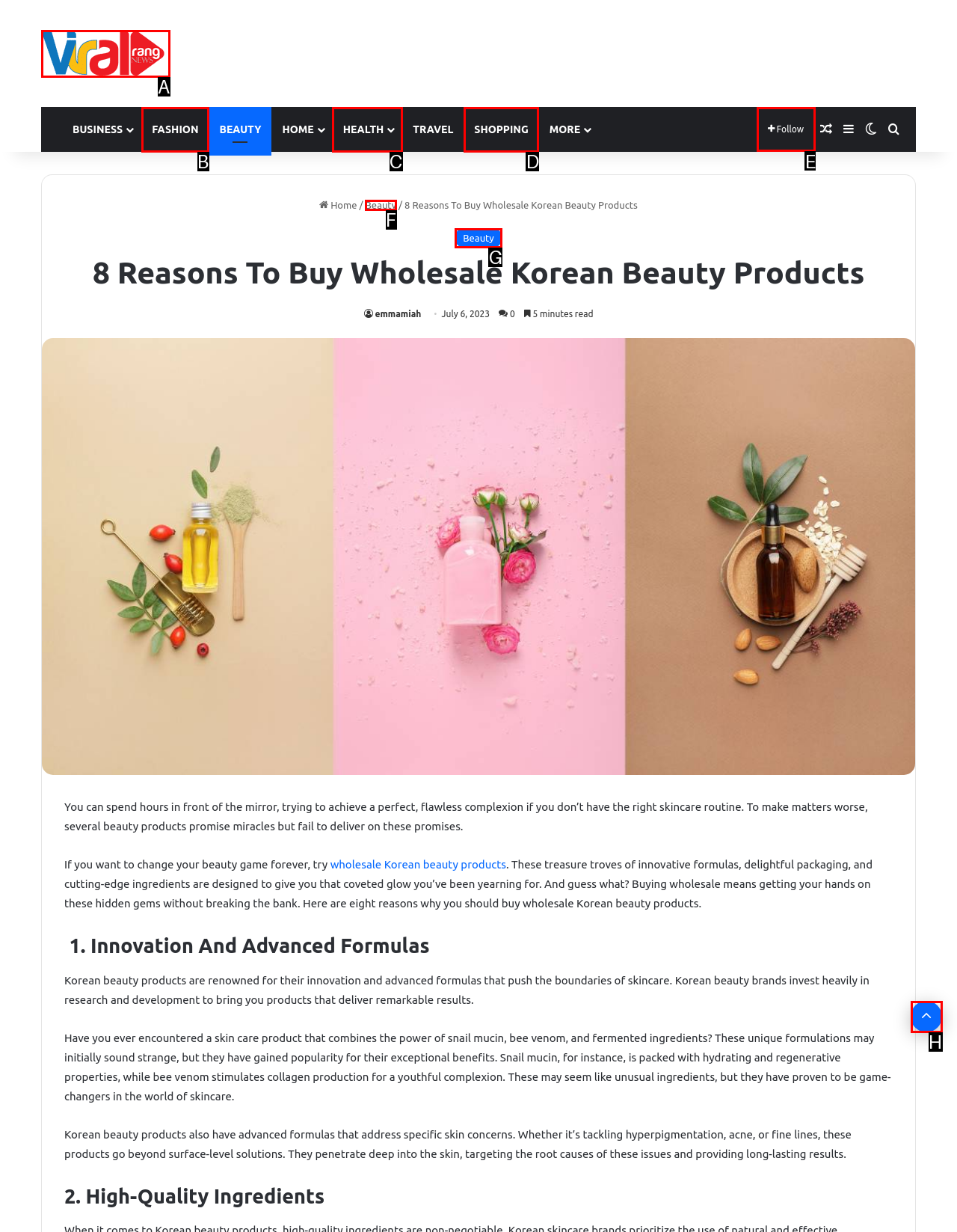Select the letter of the option that should be clicked to achieve the specified task: Follow the website. Respond with just the letter.

E